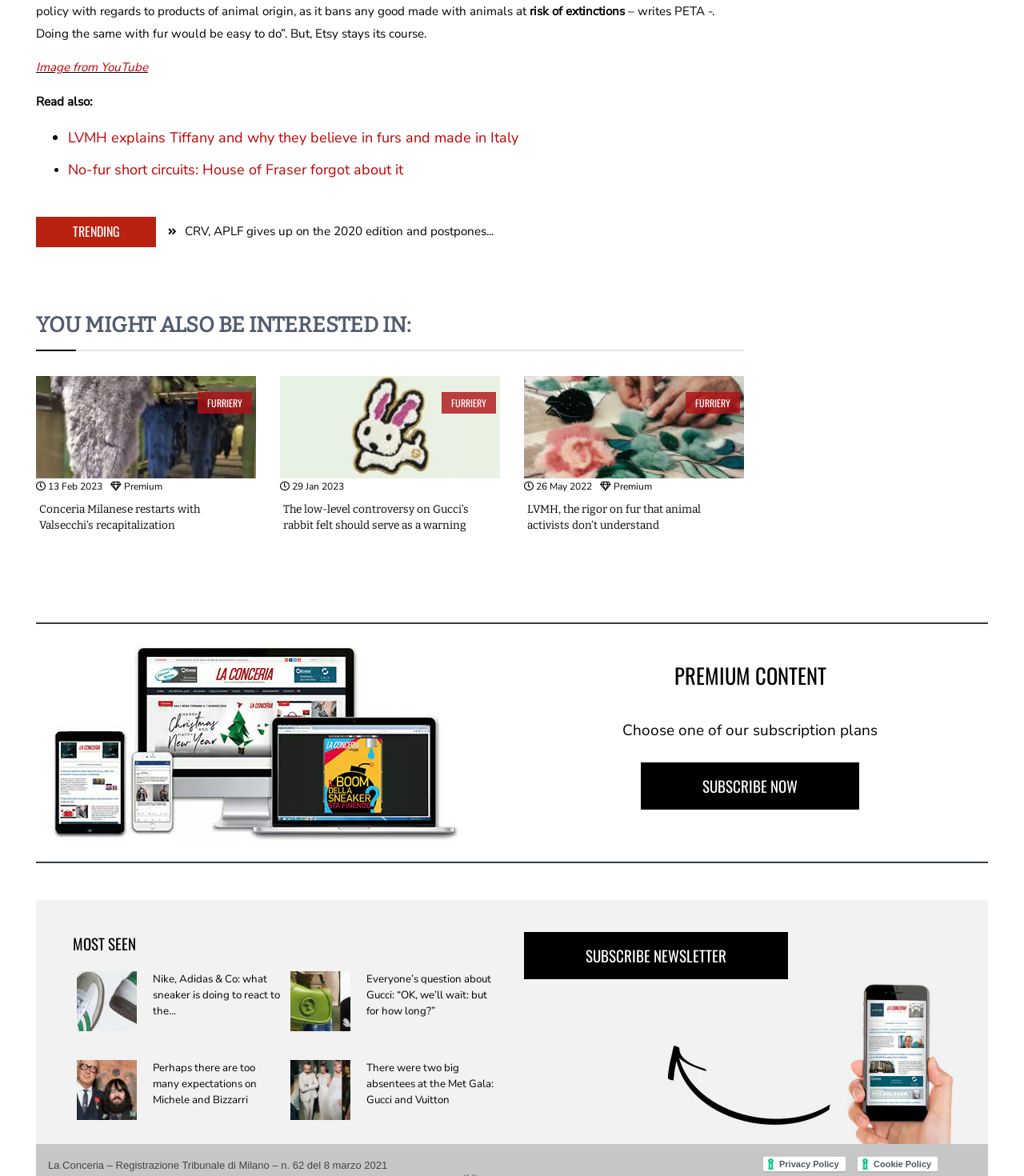Please locate the bounding box coordinates of the element's region that needs to be clicked to follow the instruction: "Click on the link 'SUBSCRIBE NOW'". The bounding box coordinates should be provided as four float numbers between 0 and 1, i.e., [left, top, right, bottom].

[0.686, 0.659, 0.779, 0.678]